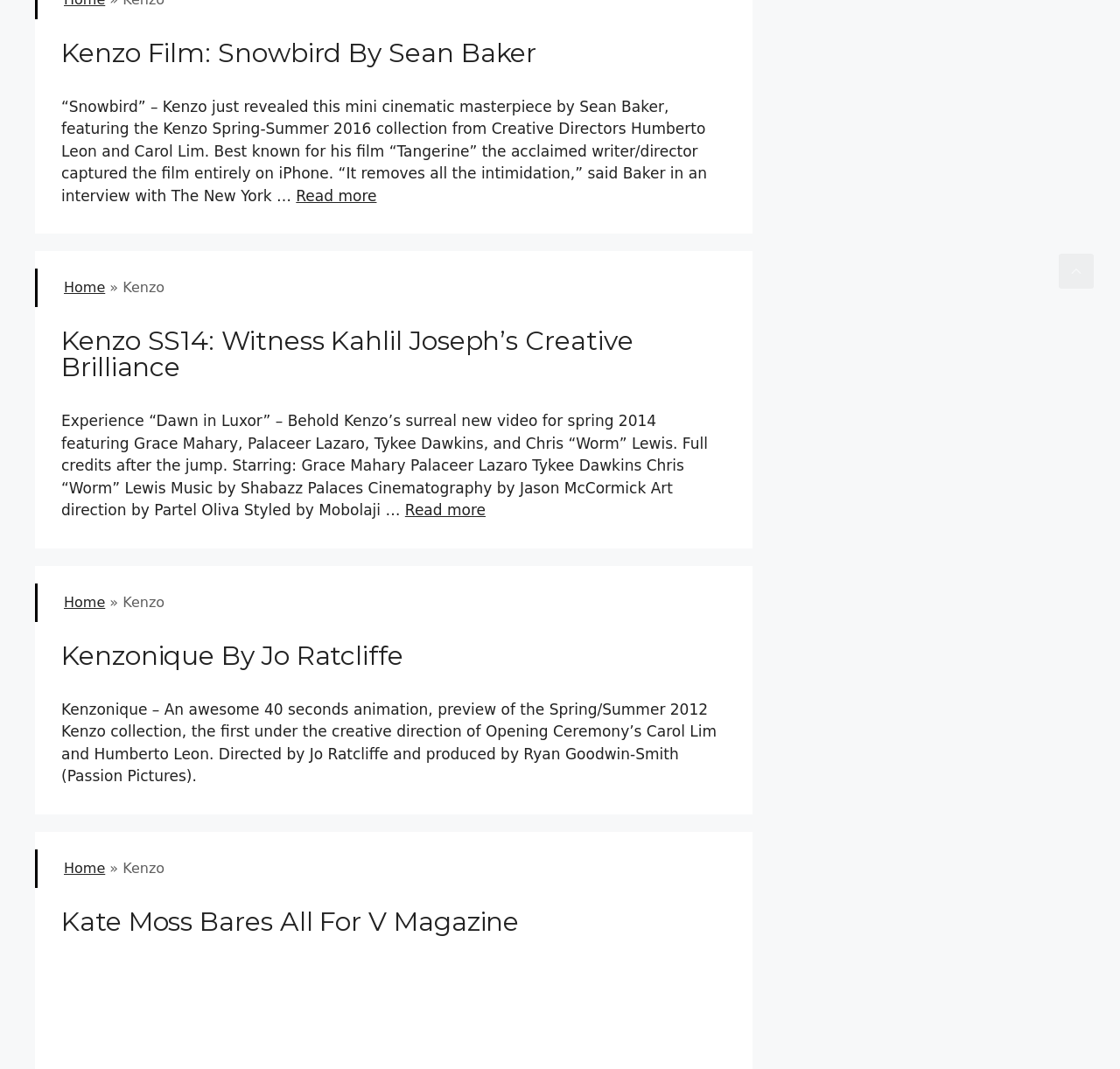What is the name of the collection featured in the third article?
From the image, respond with a single word or phrase.

Spring/Summer 2012 Kenzo collection